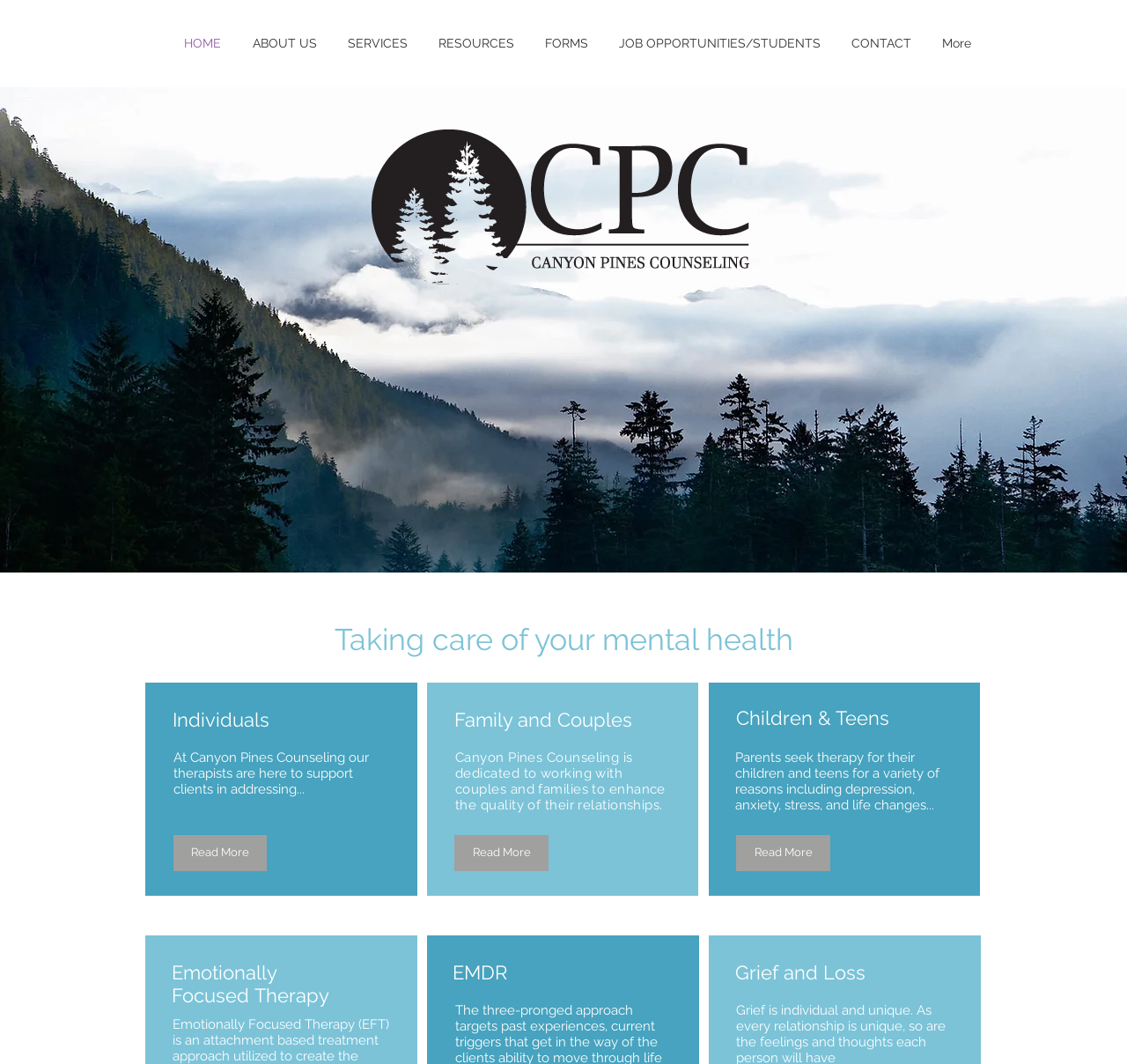Explain the webpage in detail.

The webpage is about Canyon Pines Counseling, a counseling center located in downtown Parker, Colorado. At the top of the page, there is a navigation menu with links to different sections of the website, including "HOME", "ABOUT US", "SERVICES", "RESOURCES", "FORMS", "JOB OPPORTUNITIES/STUDENTS", and "CONTACT". 

Below the navigation menu, there is a logo image of Canyon Pines Counseling. 

The main content of the page is divided into sections, each with a heading and a brief description. The first section is titled "Taking care of your mental health" and has a subheading "Individuals" with a description about the counseling services provided for individuals. There is a "Read More" link below the description. 

To the right of the "Individuals" section, there are two more sections: "Family and Couples" and "Children & Teens", each with a similar layout, including a heading, description, and a "Read More" link. 

Further down the page, there are three more sections with headings "Emotionally Focused Therapy", "EMDR", and "Grief and Loss", but without descriptions.